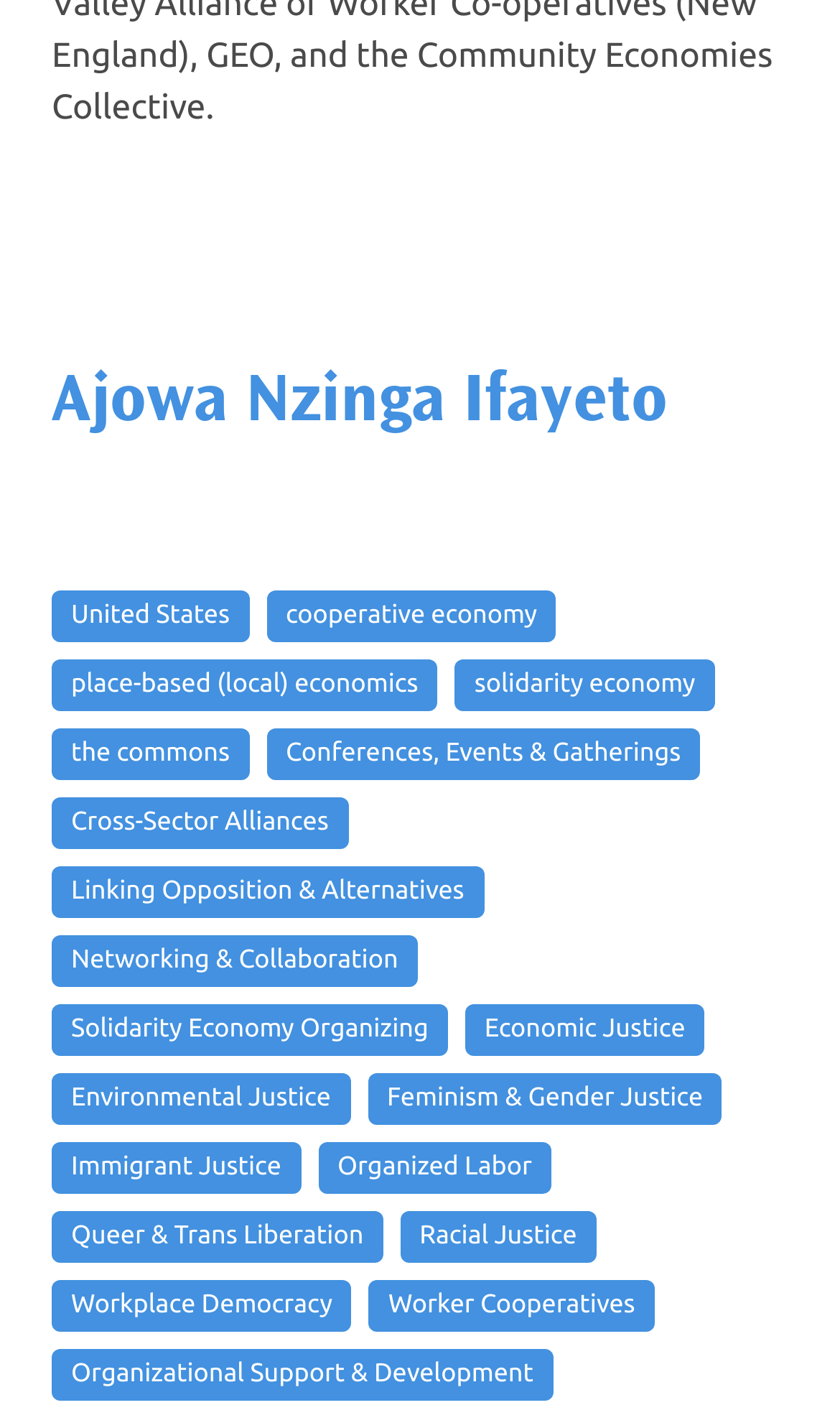What is the last link mentioned on the webpage?
Utilize the image to construct a detailed and well-explained answer.

The last link element on the webpage has the text 'Organizational Support & Development', which suggests that this is the last link mentioned on the webpage.